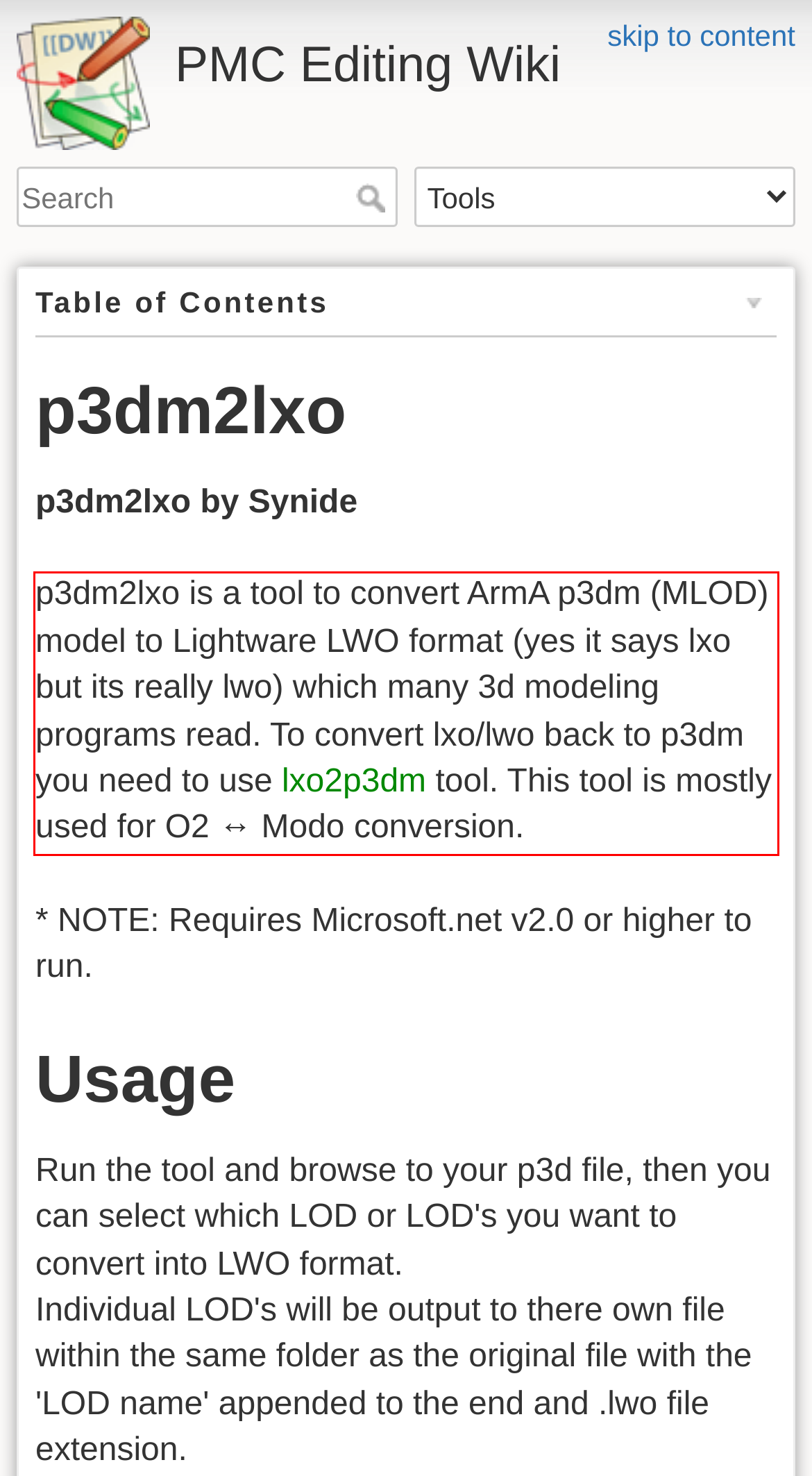Identify the text inside the red bounding box on the provided webpage screenshot by performing OCR.

p3dm2lxo is a tool to convert ArmA p3dm (MLOD) model to Lightware LWO format (yes it says lxo but its really lwo) which many 3d modeling programs read. To convert lxo/lwo back to p3dm you need to use lxo2p3dm tool. This tool is mostly used for O2 ↔ Modo conversion.